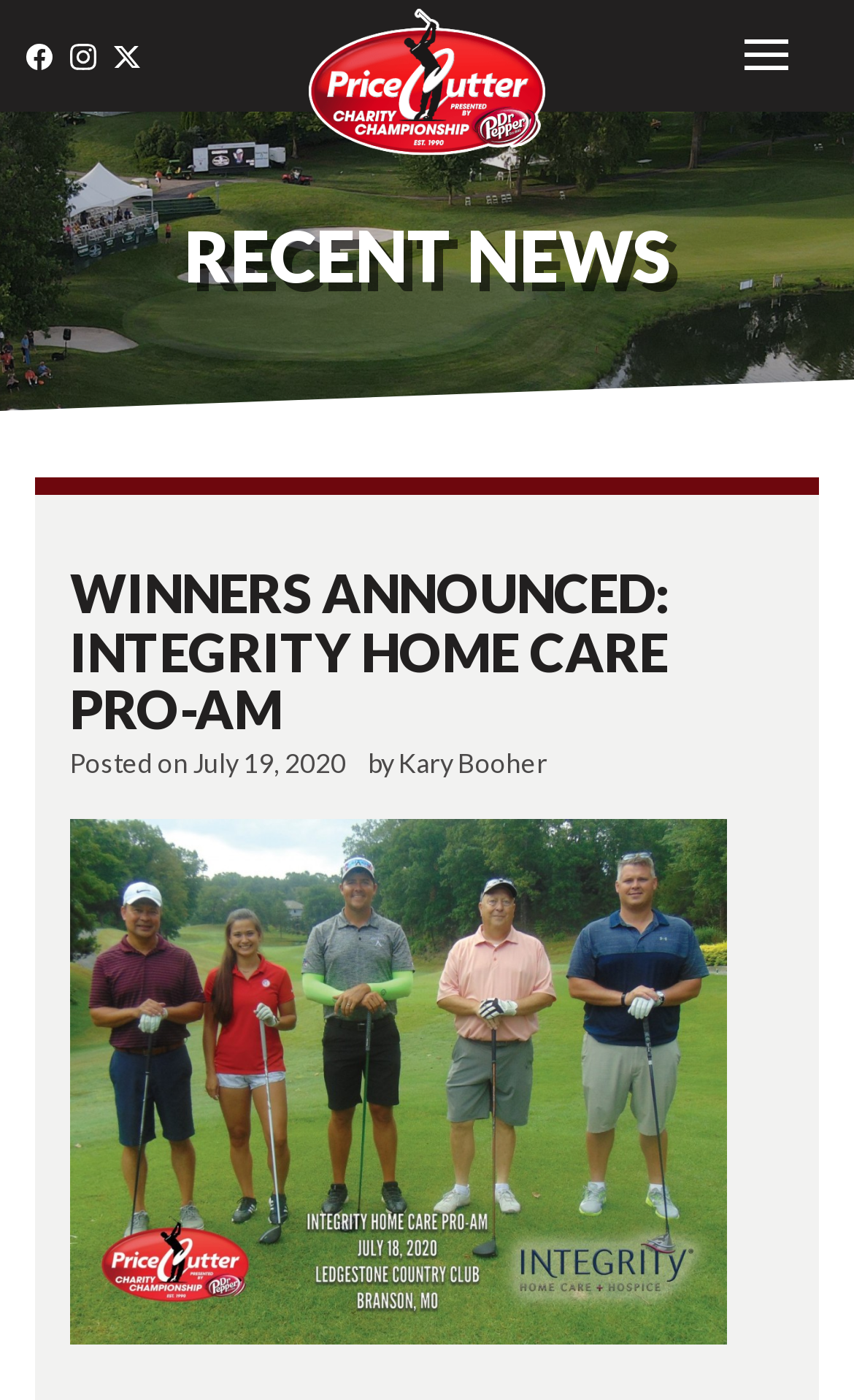Who wrote the latest news article?
Provide a thorough and detailed answer to the question.

I looked for the author's name in the recent news section and found the link with the text 'Kary Booher', which suggests that Kary Booher is the author of the latest news article.